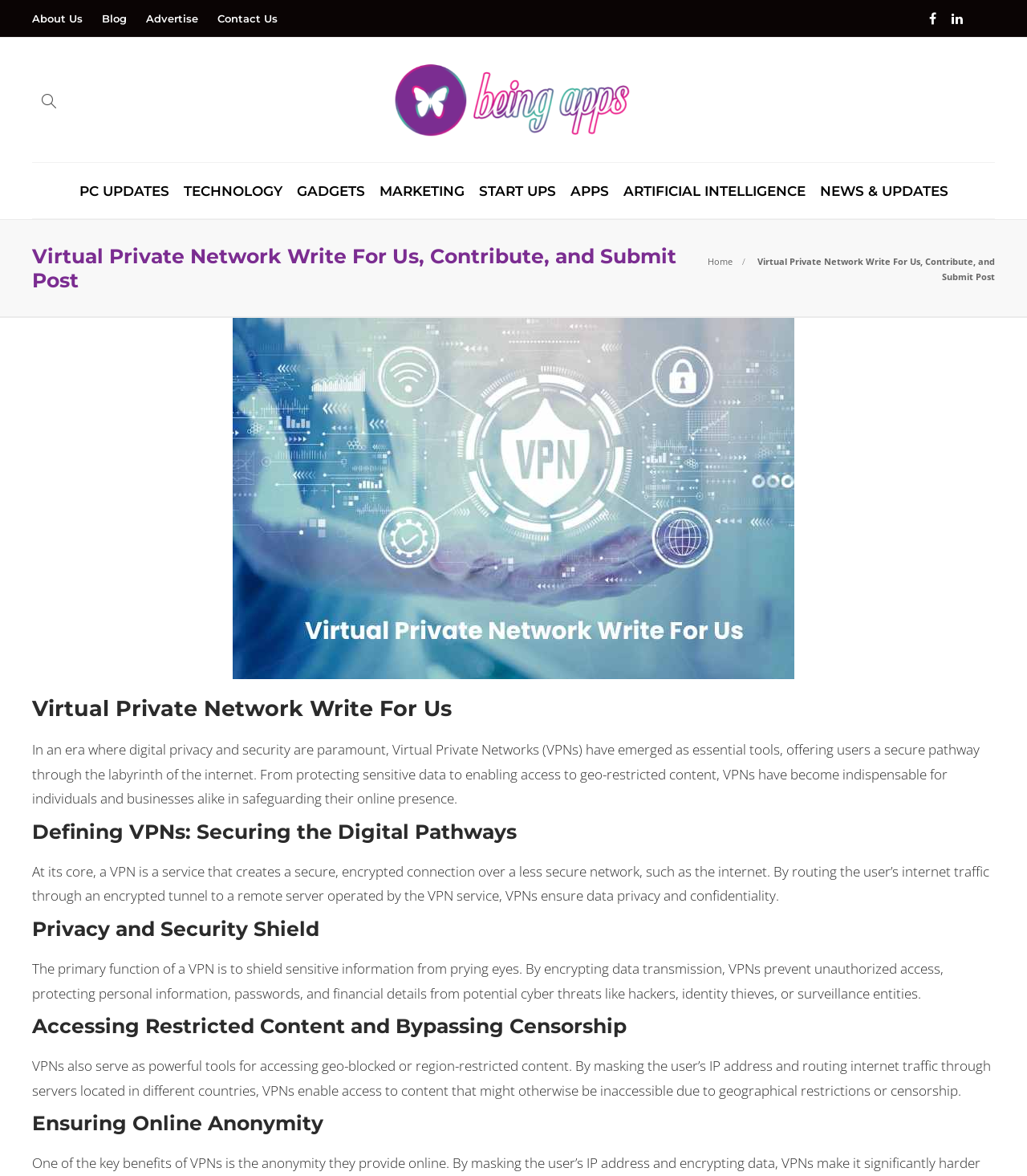Indicate the bounding box coordinates of the element that needs to be clicked to satisfy the following instruction: "Click on About Us". The coordinates should be four float numbers between 0 and 1, i.e., [left, top, right, bottom].

[0.031, 0.002, 0.08, 0.029]